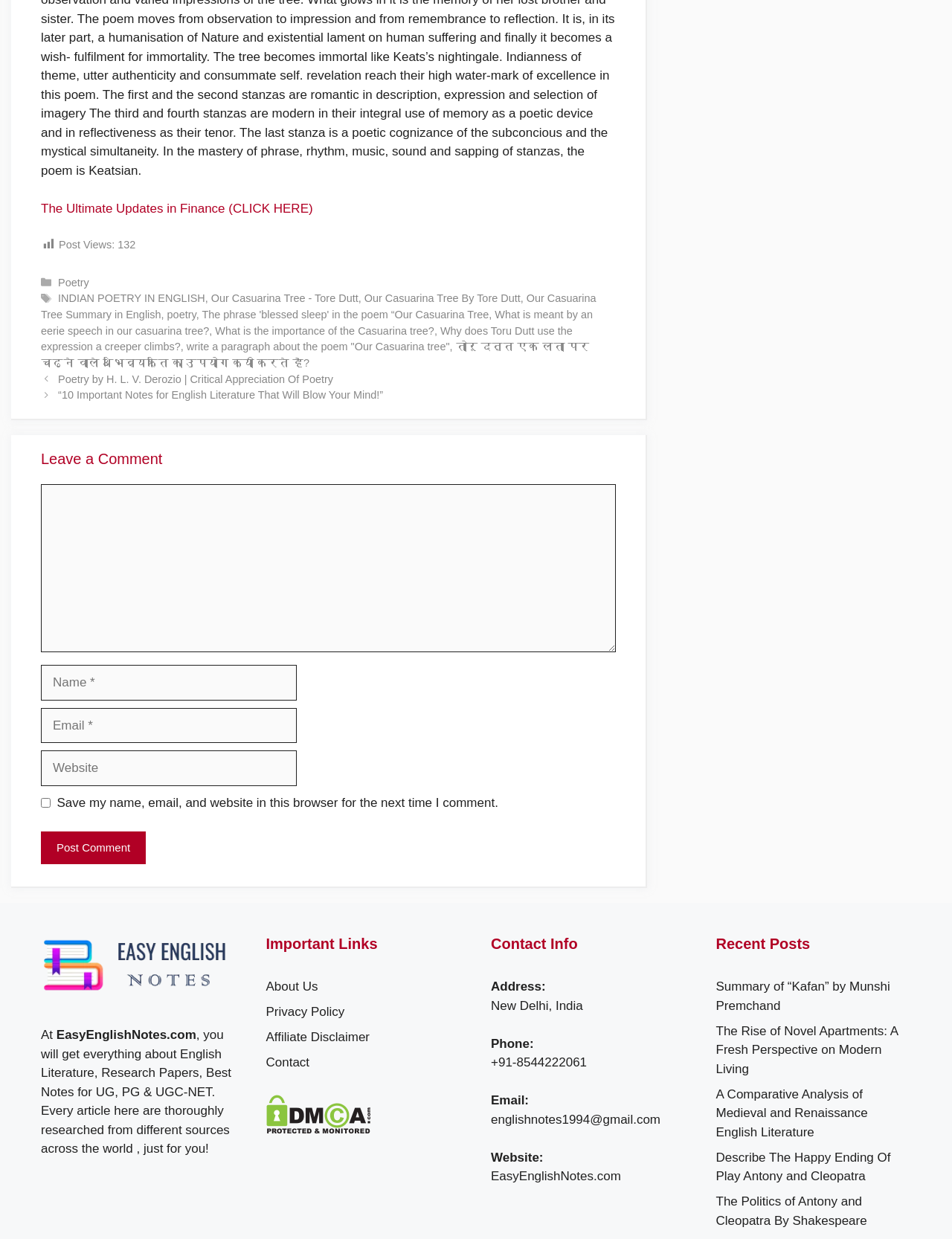How many links are there in the 'Recent Posts' section?
Refer to the image and provide a concise answer in one word or phrase.

5